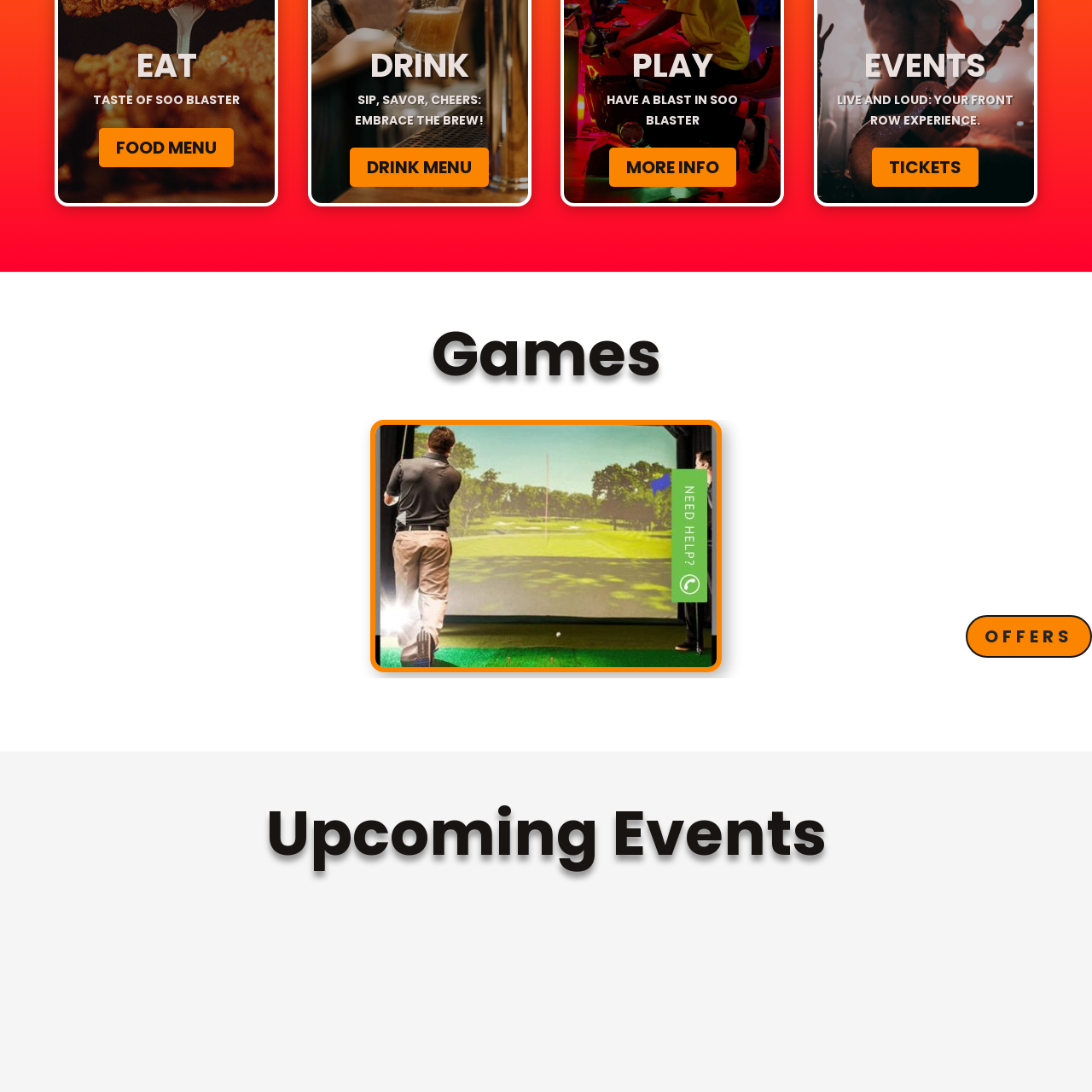What is the purpose of the graphic?
Inspect the image enclosed by the red bounding box and provide a detailed and comprehensive answer to the question.

The graphic serves as an engaging visual element, inviting visitors to explore the various offerings, which implies that its purpose is to attract and engage visitors.